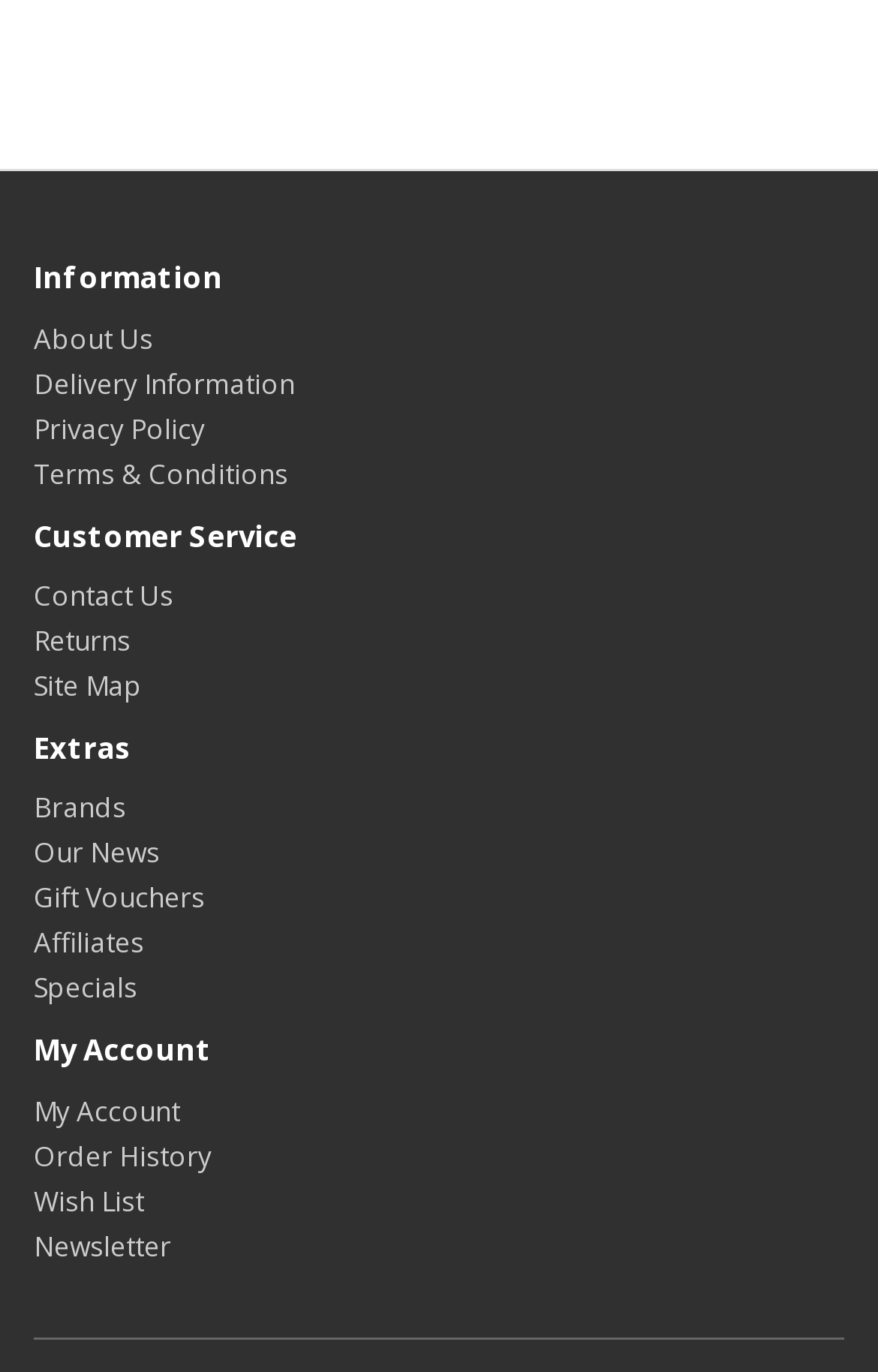Please respond in a single word or phrase: 
What is the last link under 'My Account'?

Newsletter